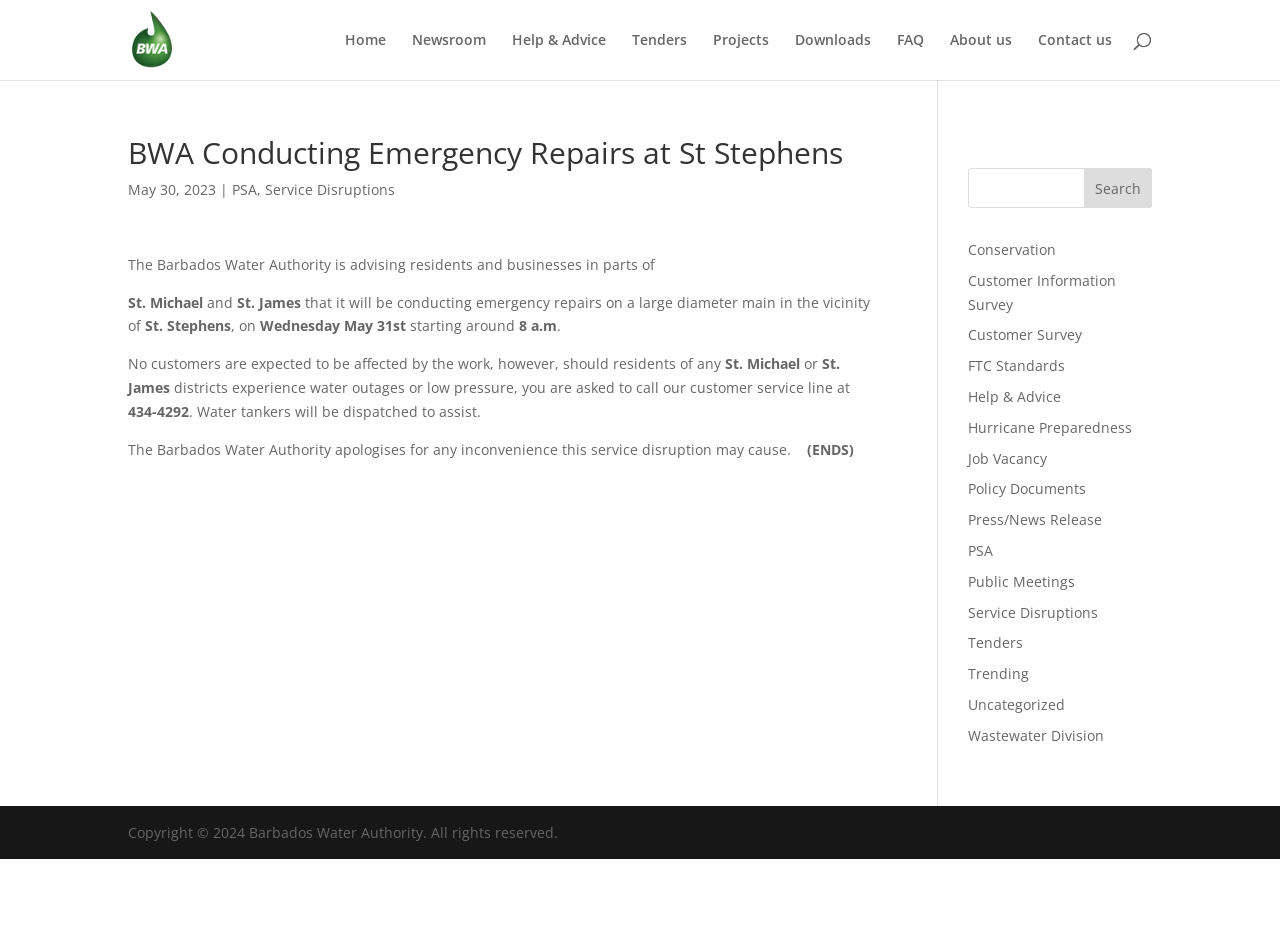Can you provide the bounding box coordinates for the element that should be clicked to implement the instruction: "Go to Newsroom"?

[0.322, 0.036, 0.38, 0.086]